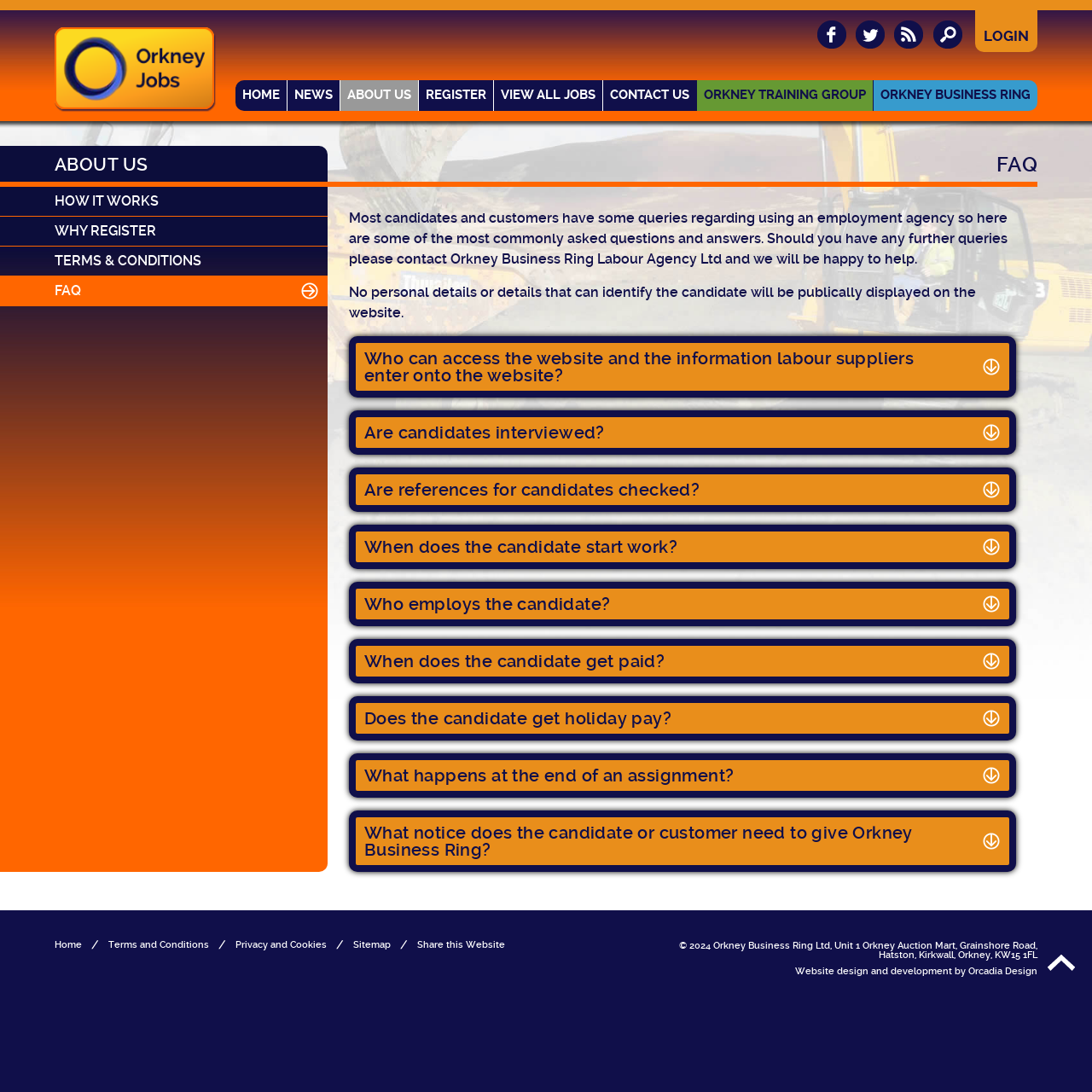Please give a succinct answer to the question in one word or phrase:
Who employs the candidate?

Customer